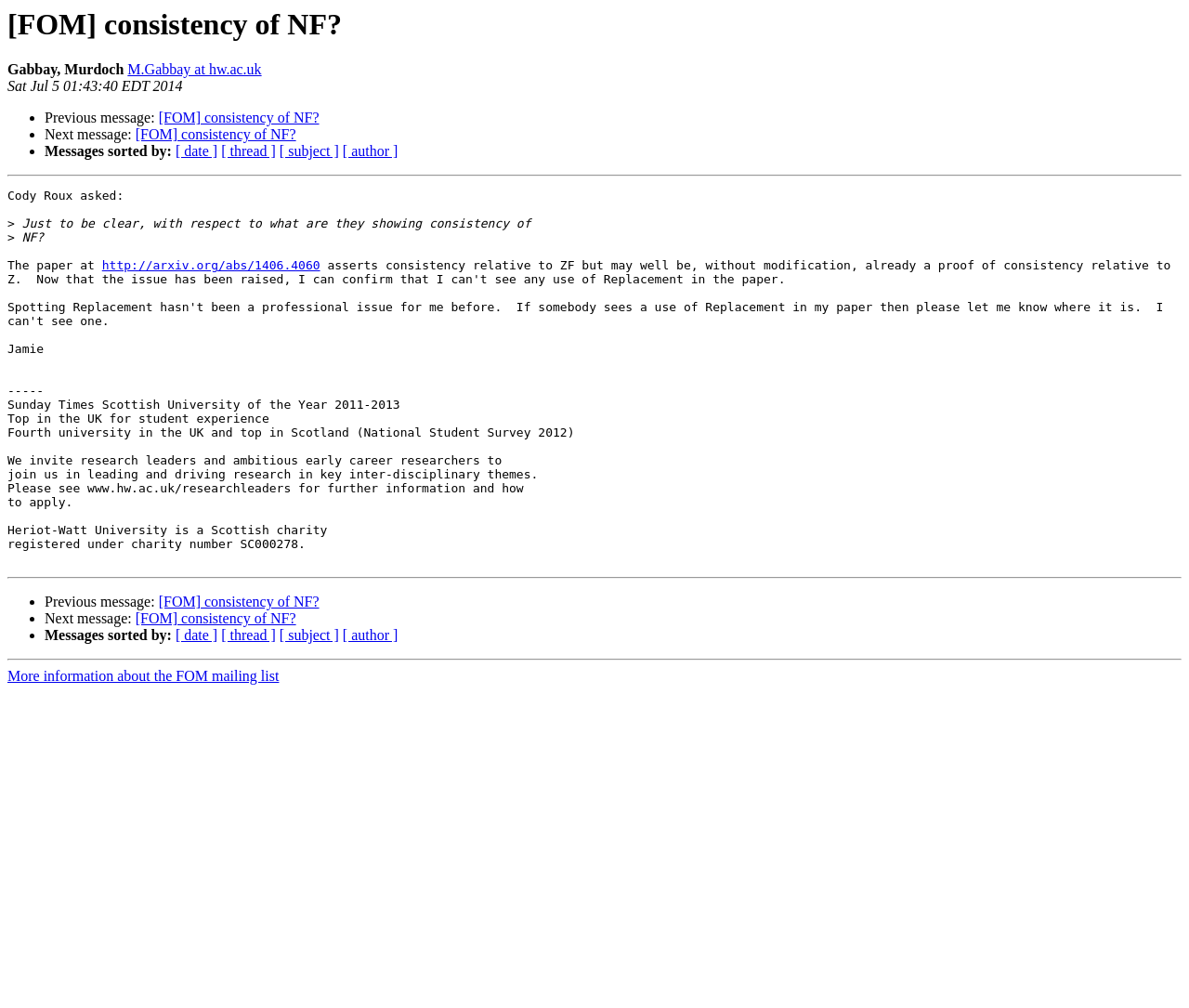Who is the author of the message?
Based on the image, give a one-word or short phrase answer.

Cody Roux